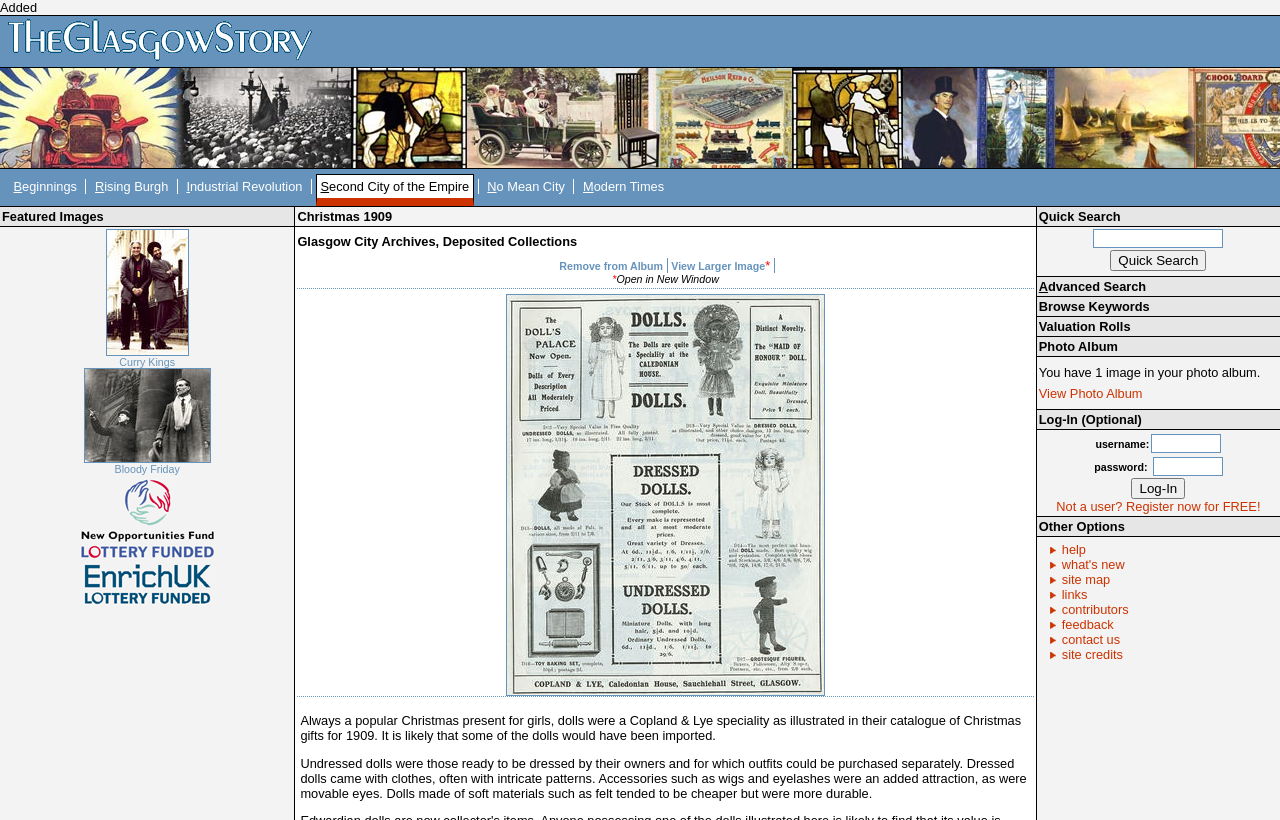Identify the bounding box coordinates for the element you need to click to achieve the following task: "Click on the 'Beginnings' link". Provide the bounding box coordinates as four float numbers between 0 and 1, in the form [left, top, right, bottom].

[0.007, 0.212, 0.064, 0.251]